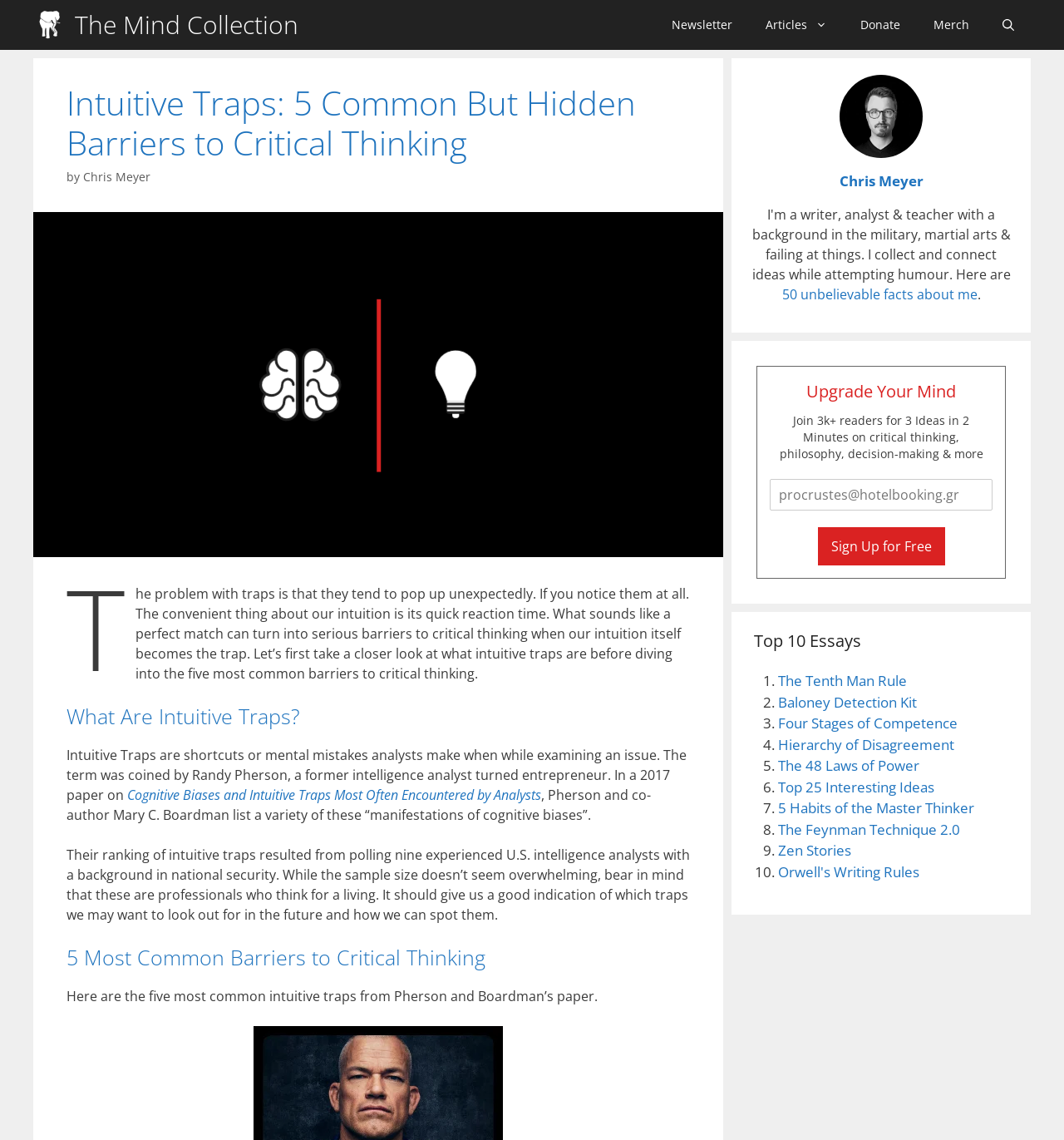Please provide a detailed answer to the question below based on the screenshot: 
How many links are there in the navigation bar?

The navigation bar is located at the top of the webpage and contains links to 'The Mind Collection', 'Newsletter', 'Articles', 'Donate', and 'Merch'. Counting these links, there are 5 in total.